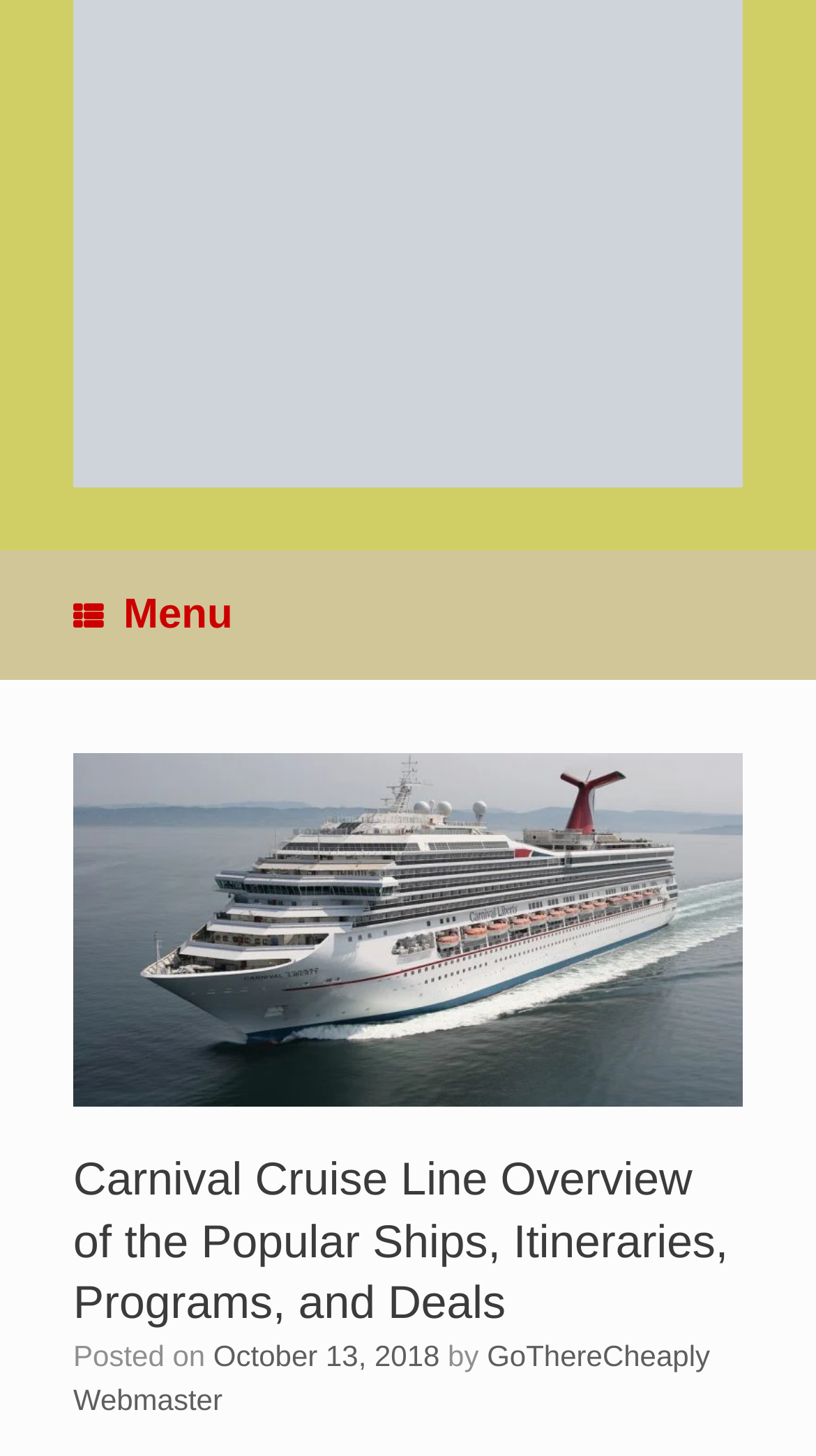Using the information in the image, could you please answer the following question in detail:
What is the menu icon represented by?

The menu icon is represented by a Unicode character '', which is located at the top right corner of the webpage.